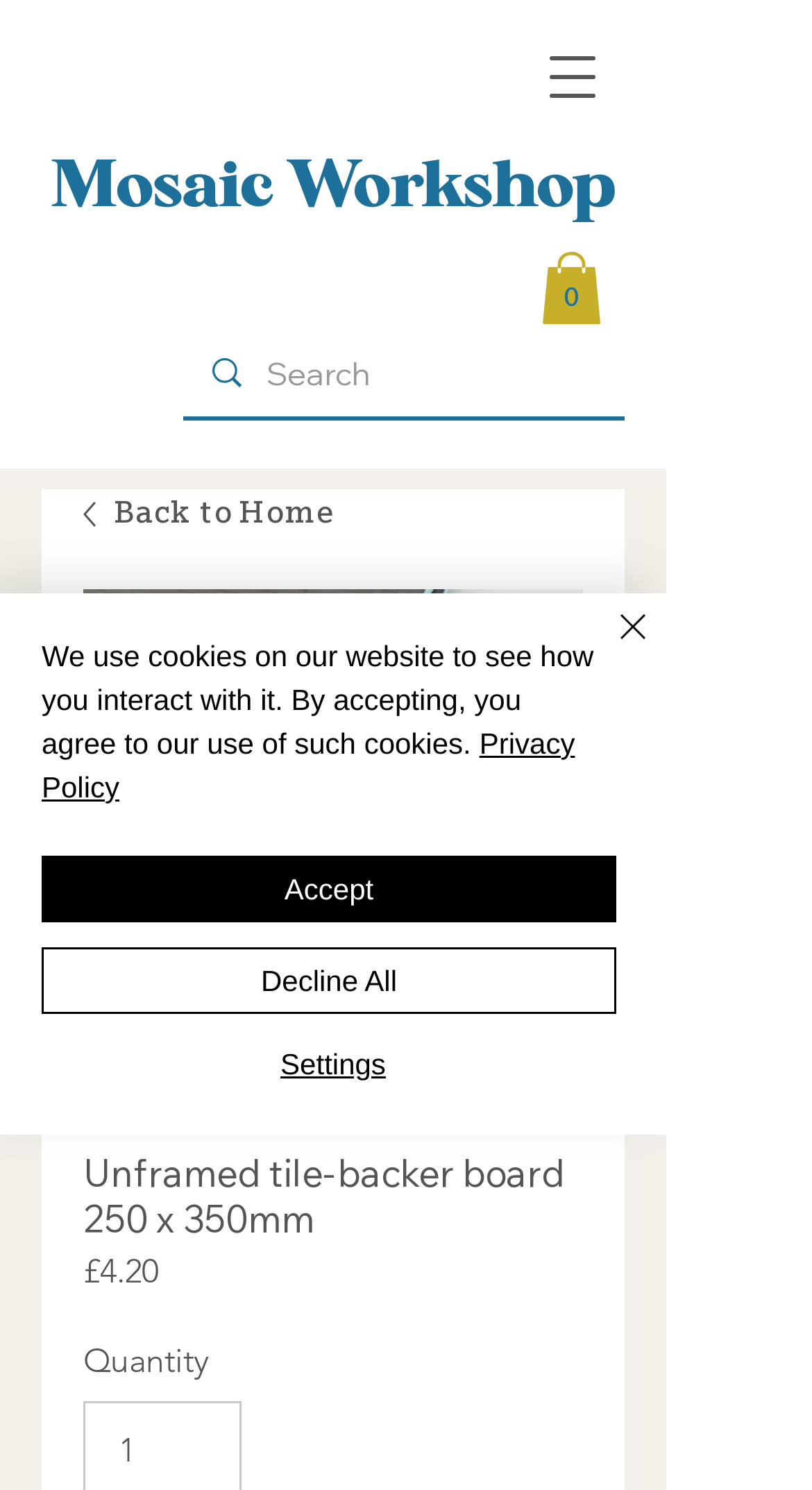What is the function of the search box?
Answer the question with as much detail as you can, using the image as a reference.

I inferred the function of the search box by its location near the top of the page and its text 'Search', suggesting that it is used to search for products on the website.